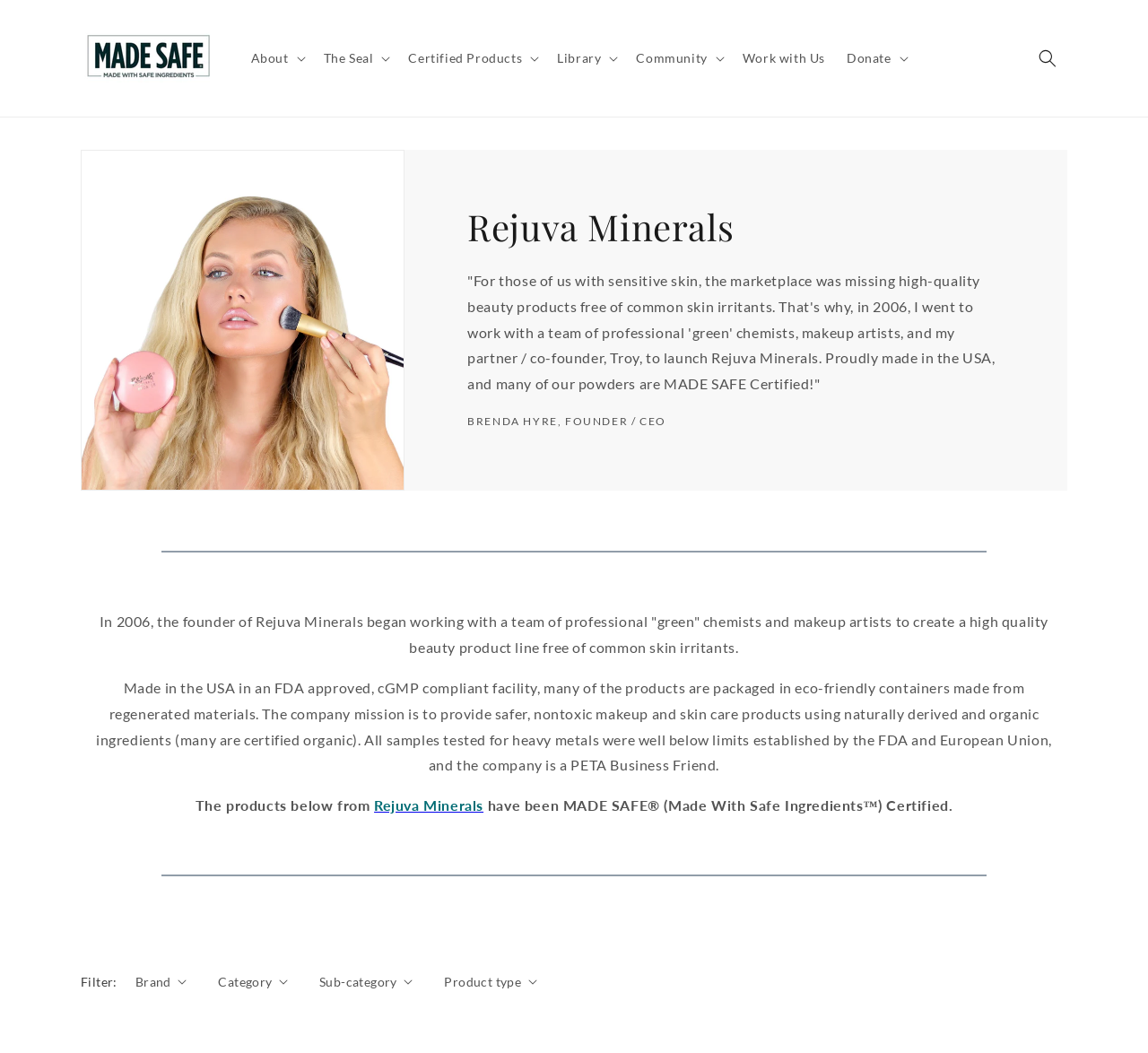Determine the bounding box coordinates for the HTML element described here: "Community".

[0.545, 0.037, 0.637, 0.073]